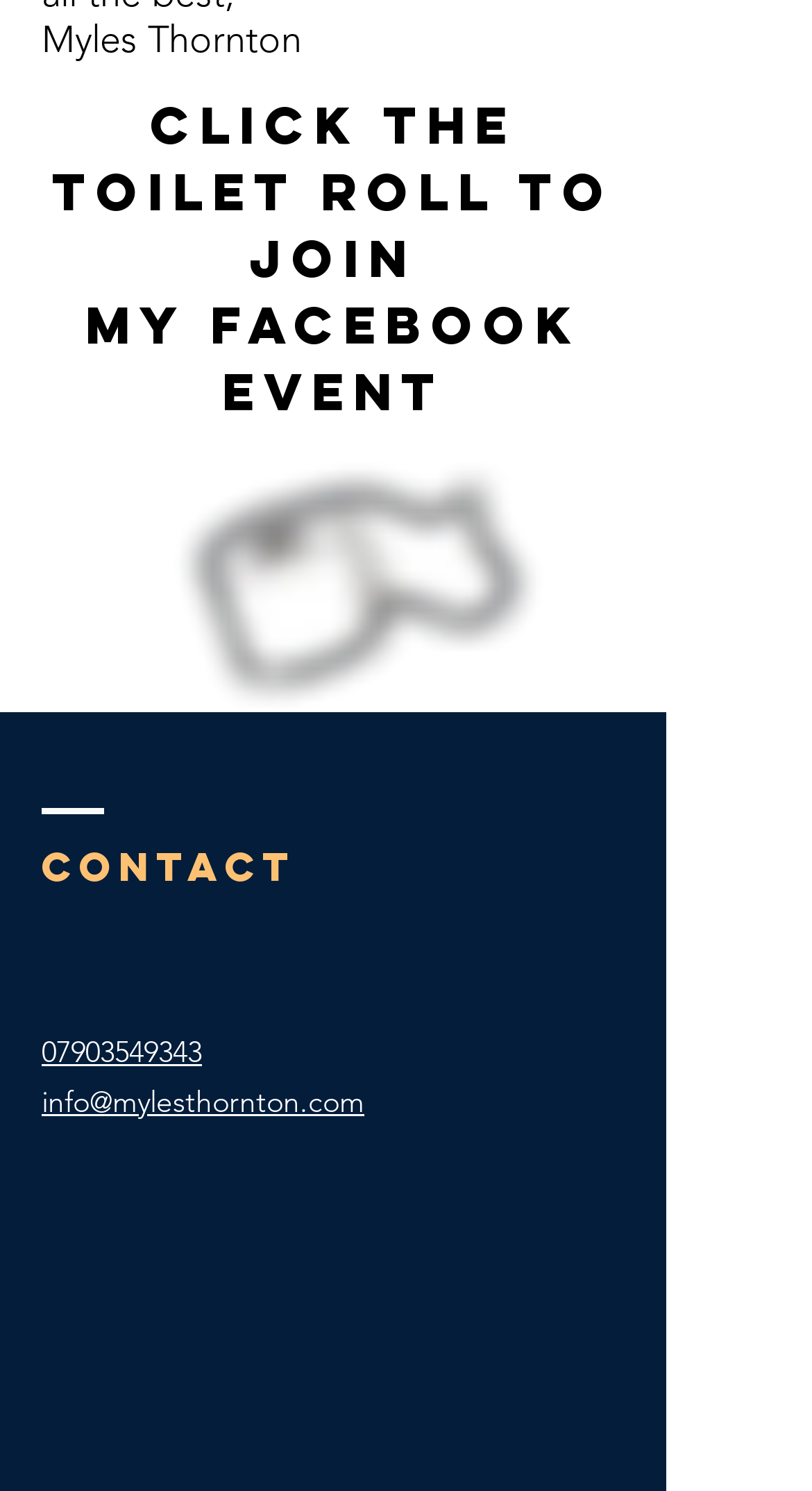Predict the bounding box of the UI element based on this description: "info@mylesthornton.com".

[0.051, 0.726, 0.449, 0.751]